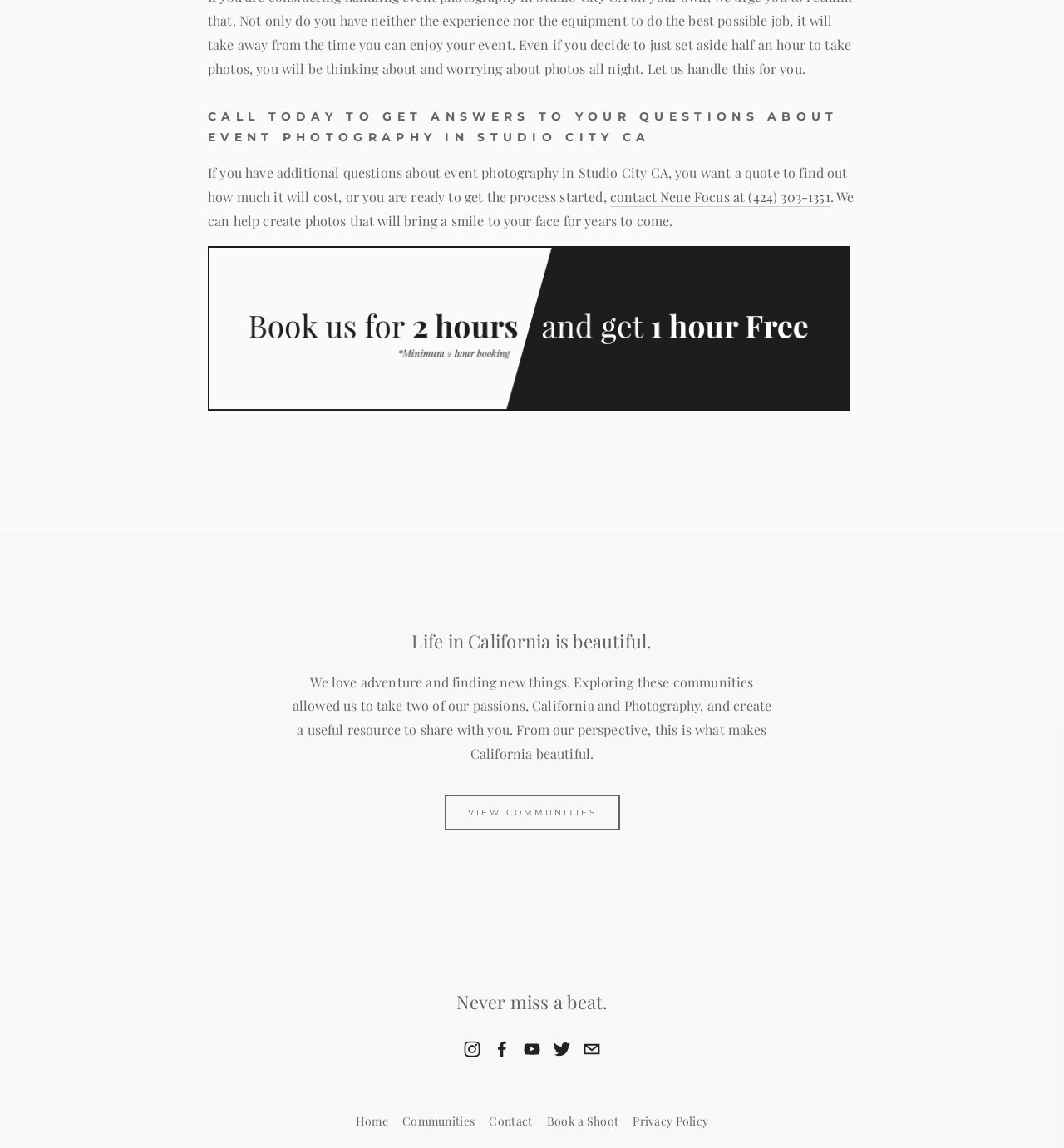What is the purpose of the coupon image? Based on the image, give a response in one word or a short phrase.

Unknown